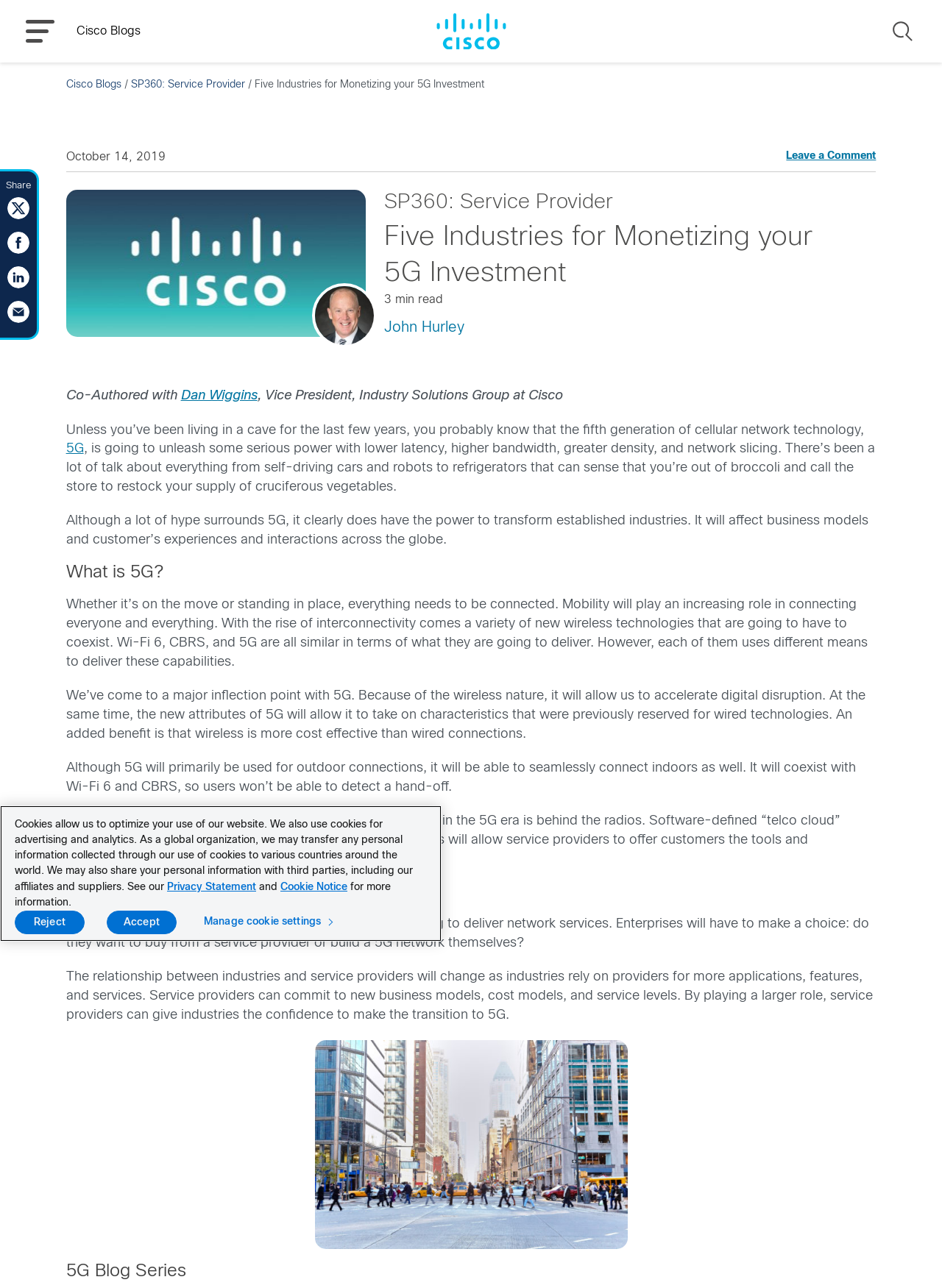Using details from the image, please answer the following question comprehensively:
What is the purpose of the 'telco cloud' networks?

The purpose of the 'telco cloud' networks is to offer customers the tools and experiences they need and want, which can be found by looking at the text 'This will allow service providers to offer customers the tools and experiences they need and want'.